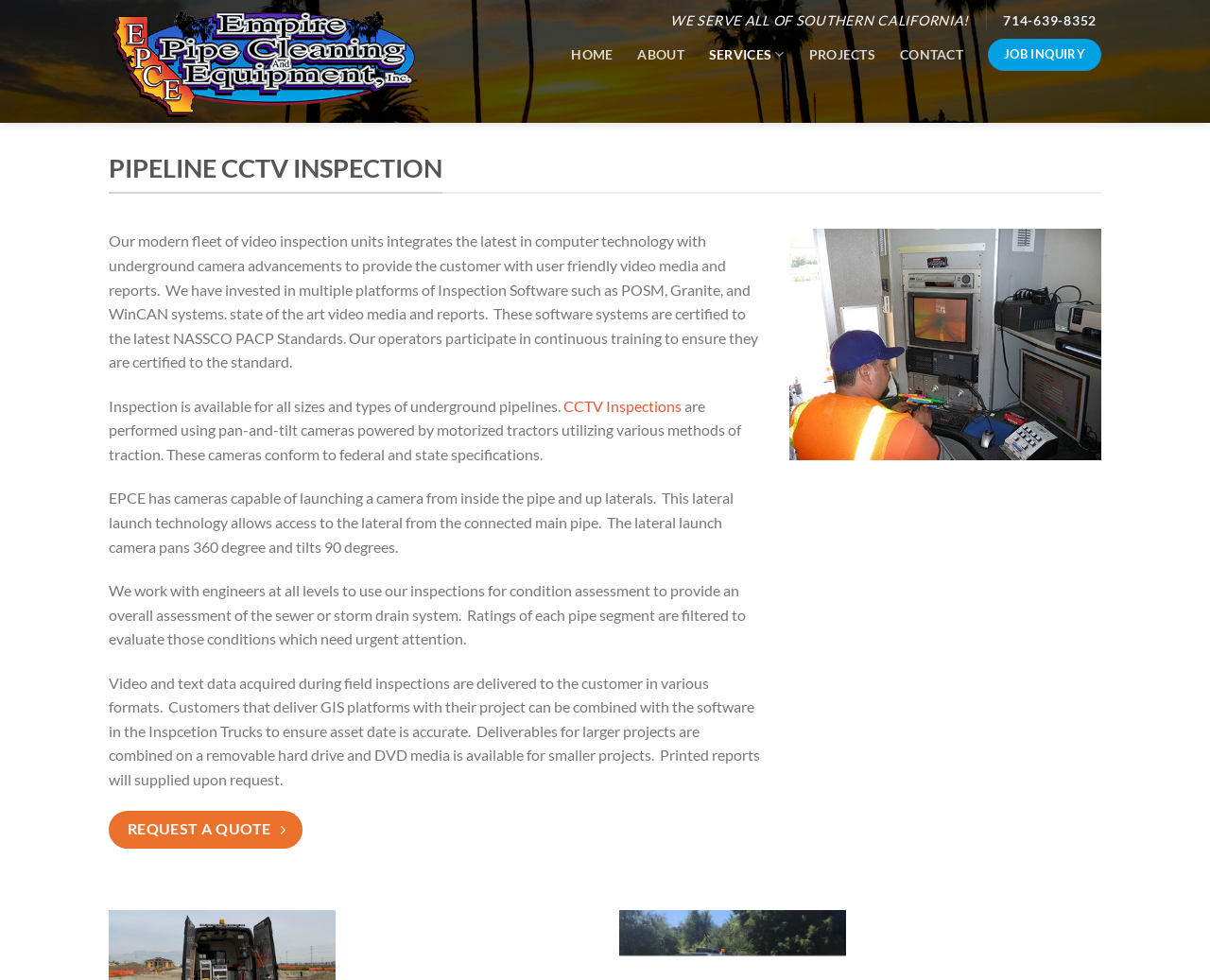Extract the primary header of the webpage and generate its text.

PIPELINE CCTV INSPECTION